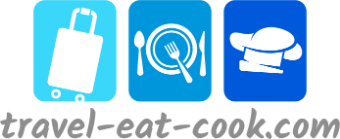What is the color of the font used for the website name?
Look at the image and respond with a one-word or short-phrase answer.

Gray